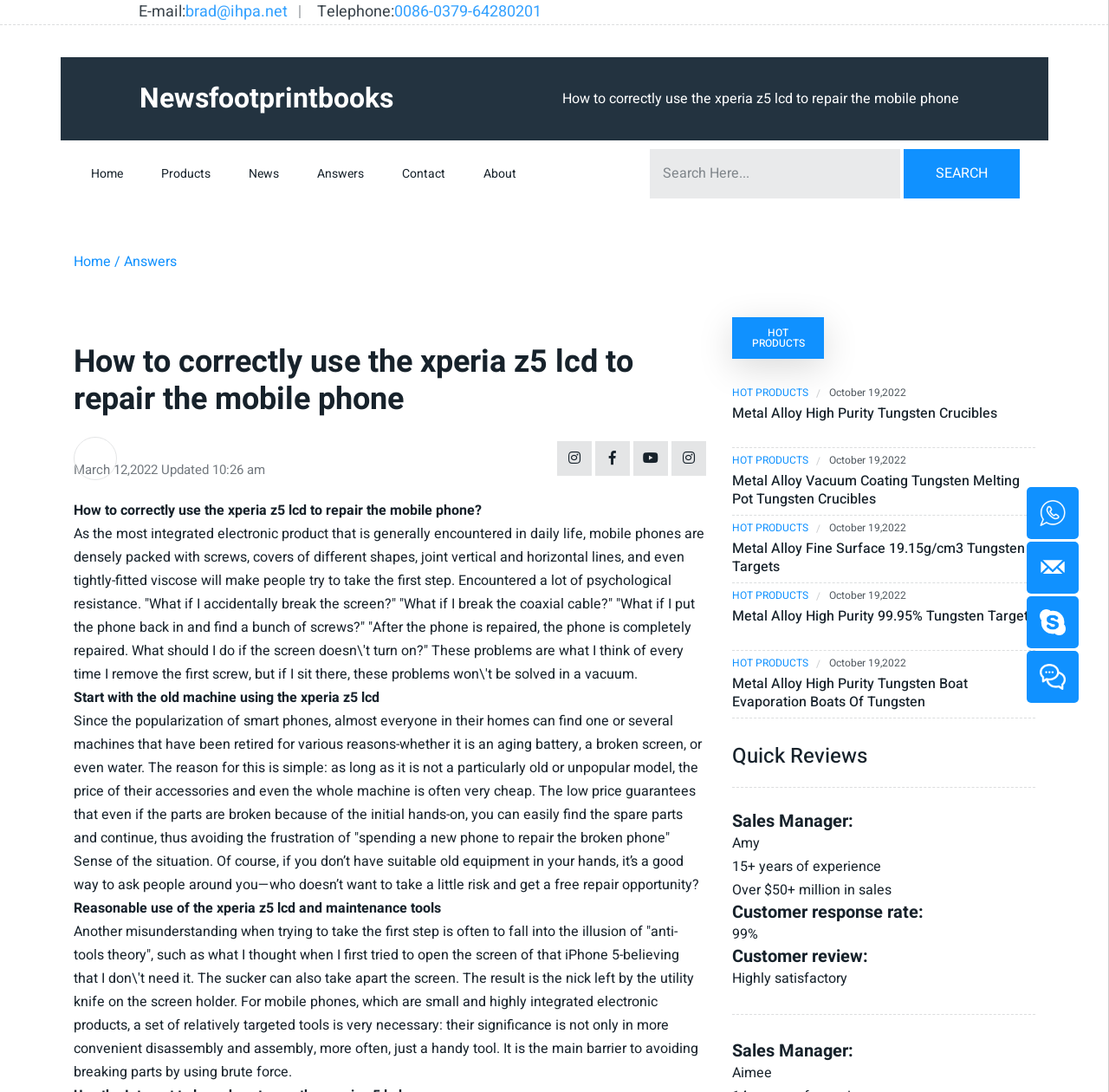Determine the bounding box coordinates of the region that needs to be clicked to achieve the task: "Click the 'Home' link".

[0.066, 0.137, 0.127, 0.182]